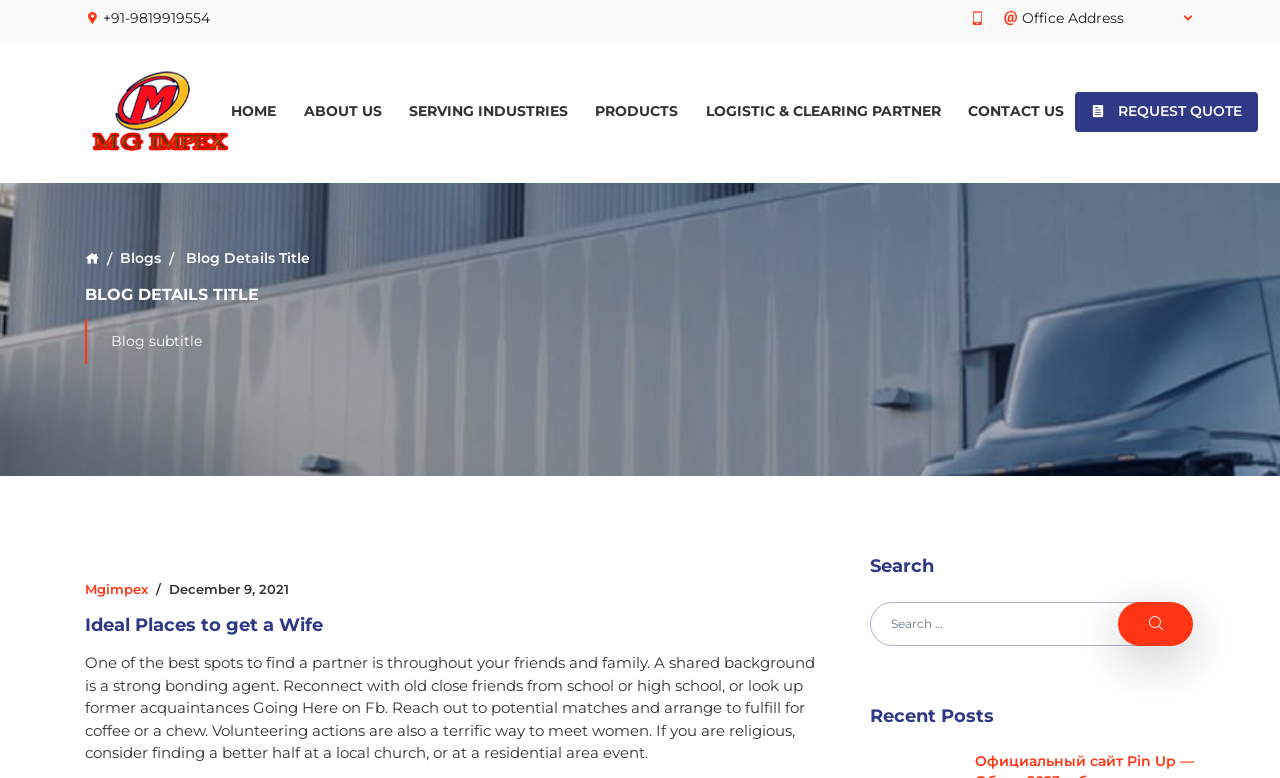Identify the bounding box coordinates of the clickable region necessary to fulfill the following instruction: "Search for something". The bounding box coordinates should be four float numbers between 0 and 1, i.e., [left, top, right, bottom].

[0.68, 0.773, 0.927, 0.83]